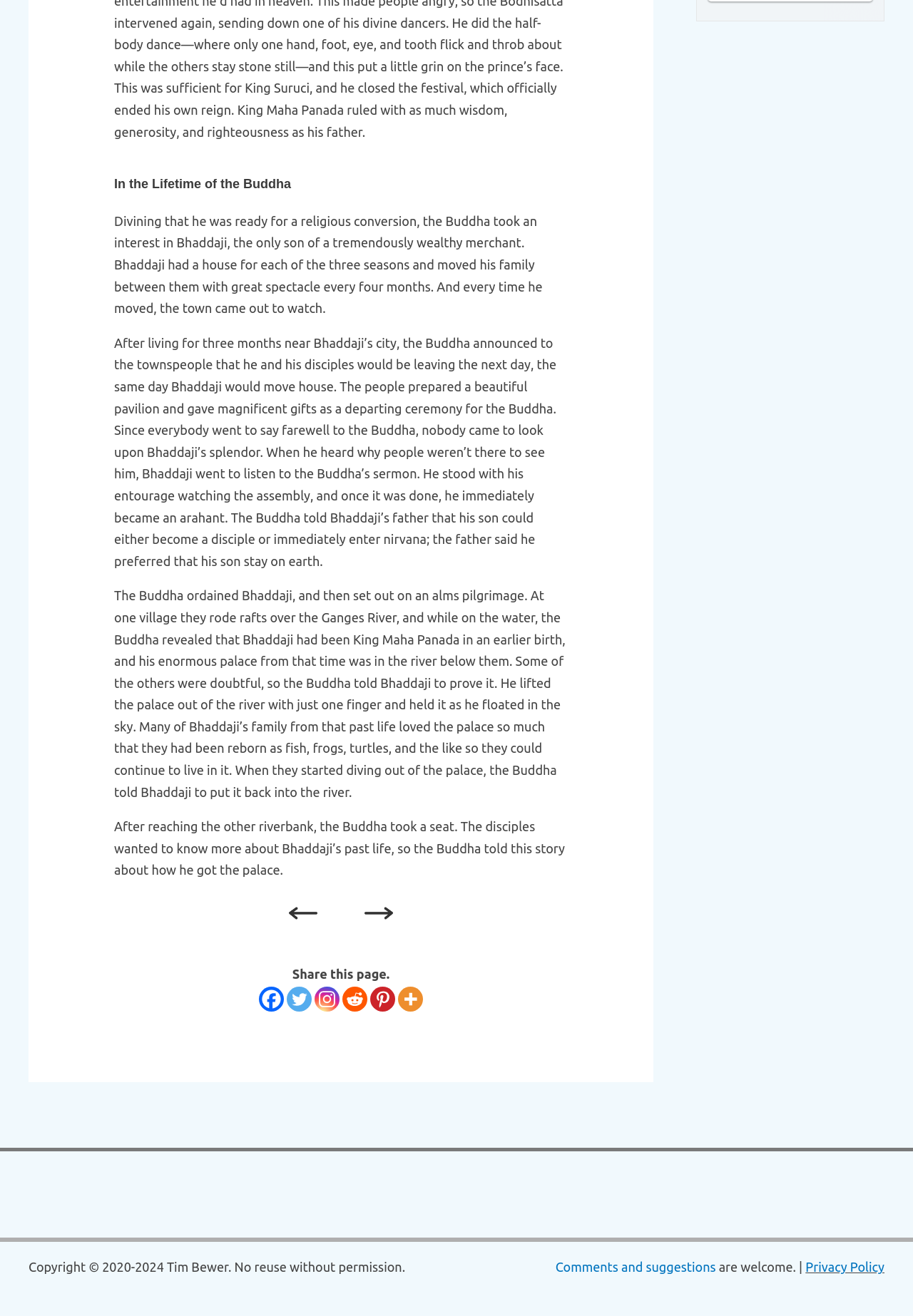Determine the bounding box coordinates of the target area to click to execute the following instruction: "Share this page on Facebook."

[0.284, 0.75, 0.311, 0.769]